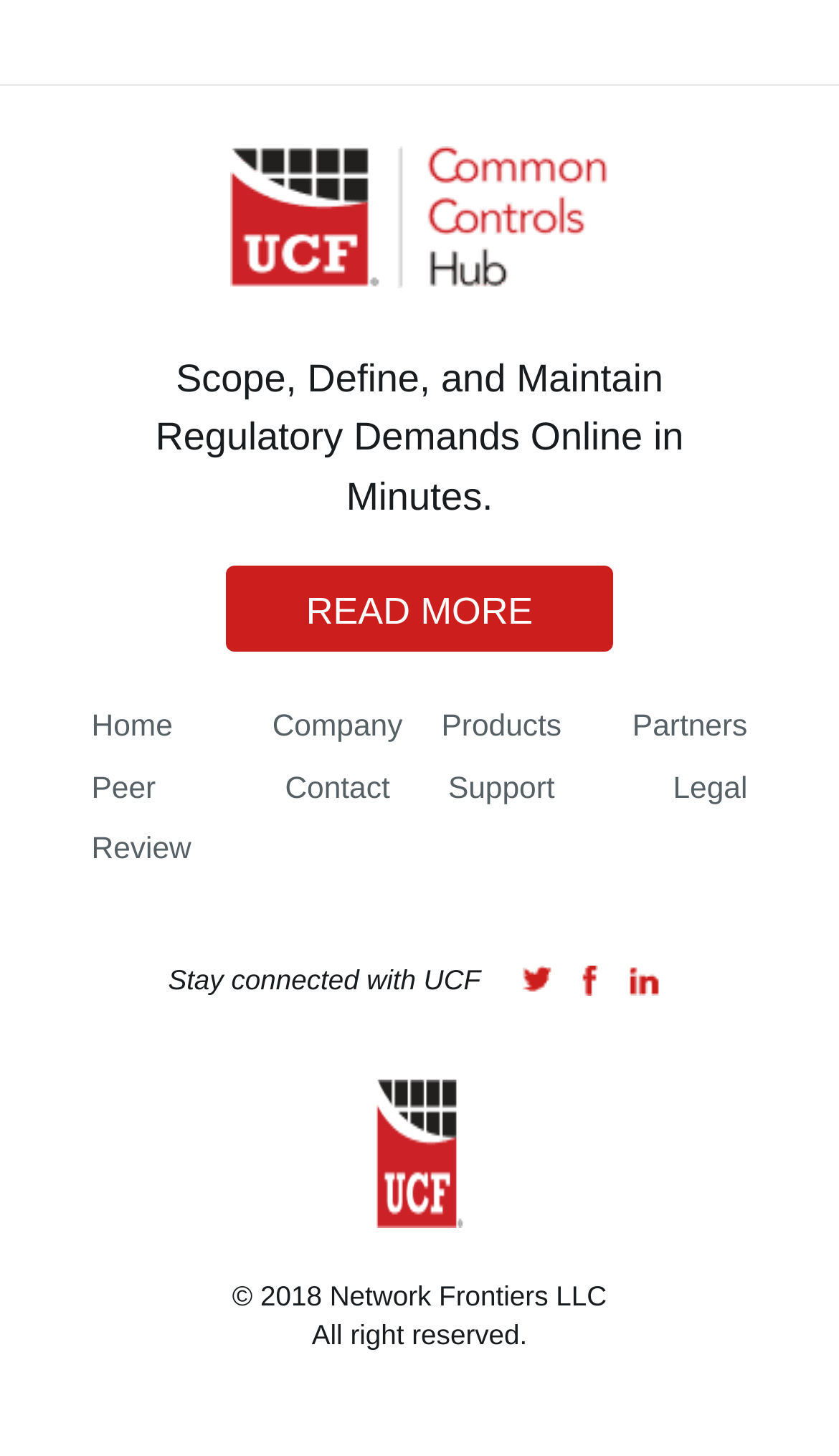Identify the bounding box for the UI element that is described as follows: "Peer Review".

[0.109, 0.53, 0.228, 0.595]